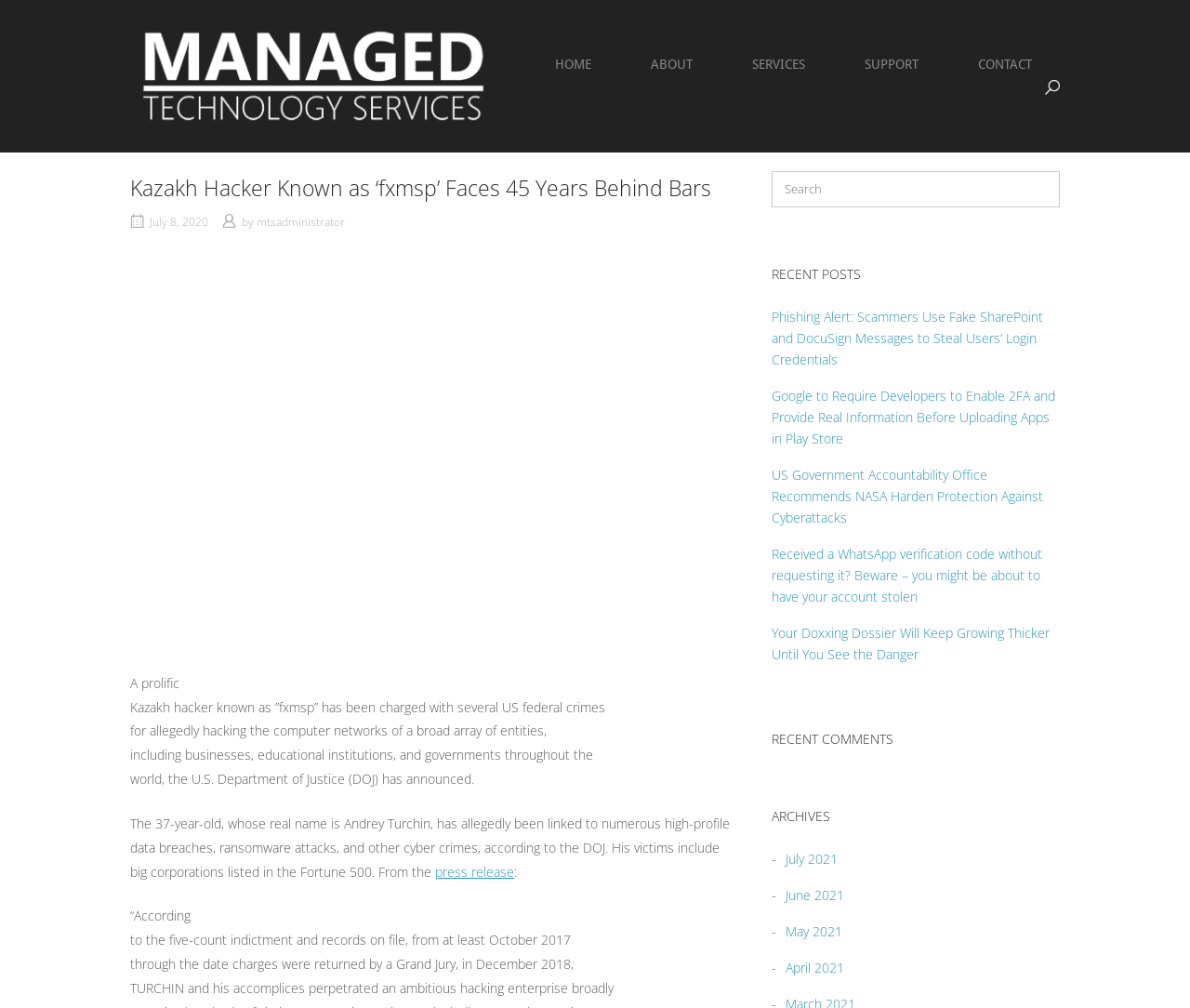What type of crimes is the Kazakh hacker alleged to have committed?
Look at the image and answer with only one word or phrase.

Cyber crimes